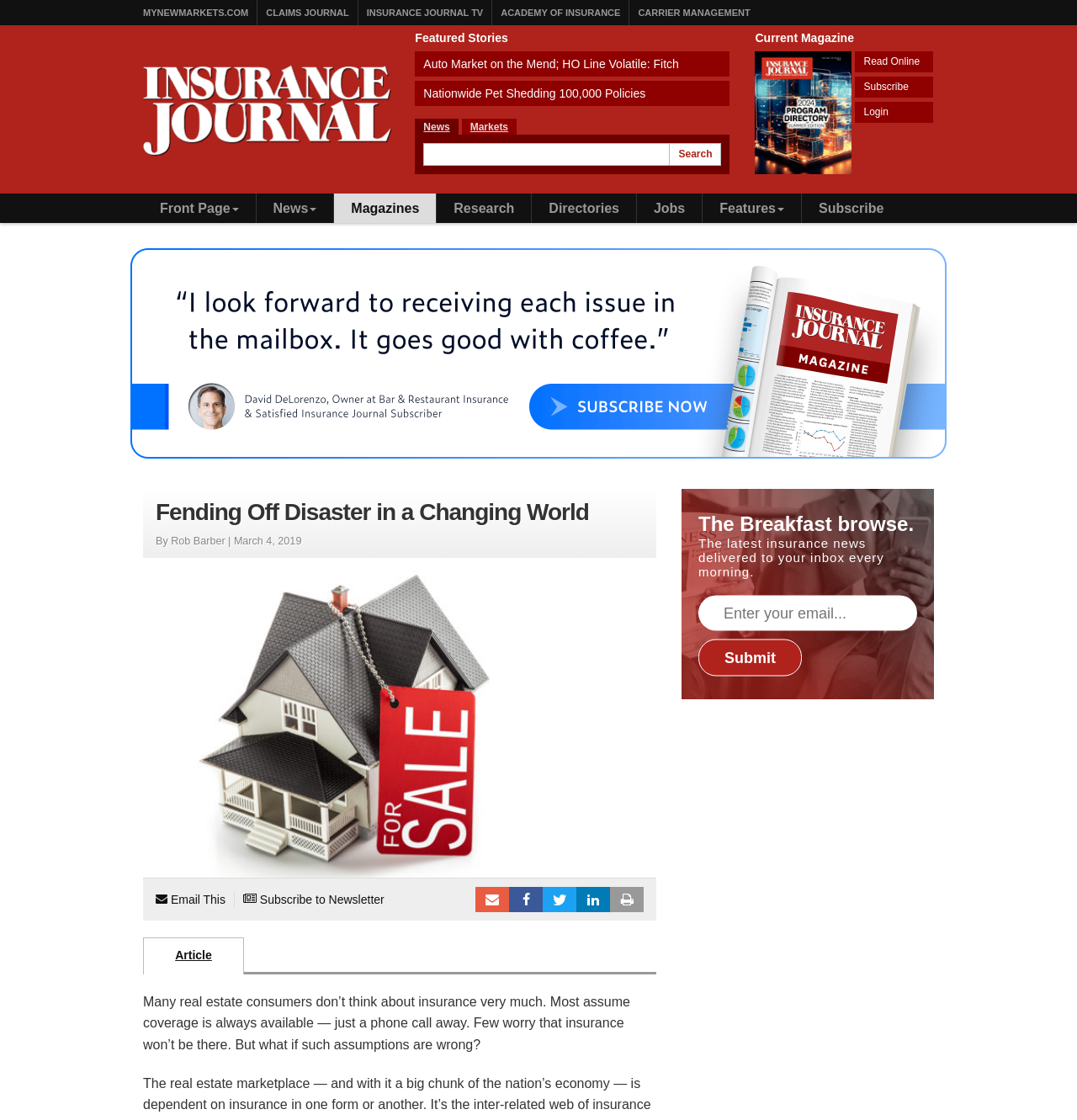What is the author of the featured article?
Please provide a single word or phrase in response based on the screenshot.

Rob Barber